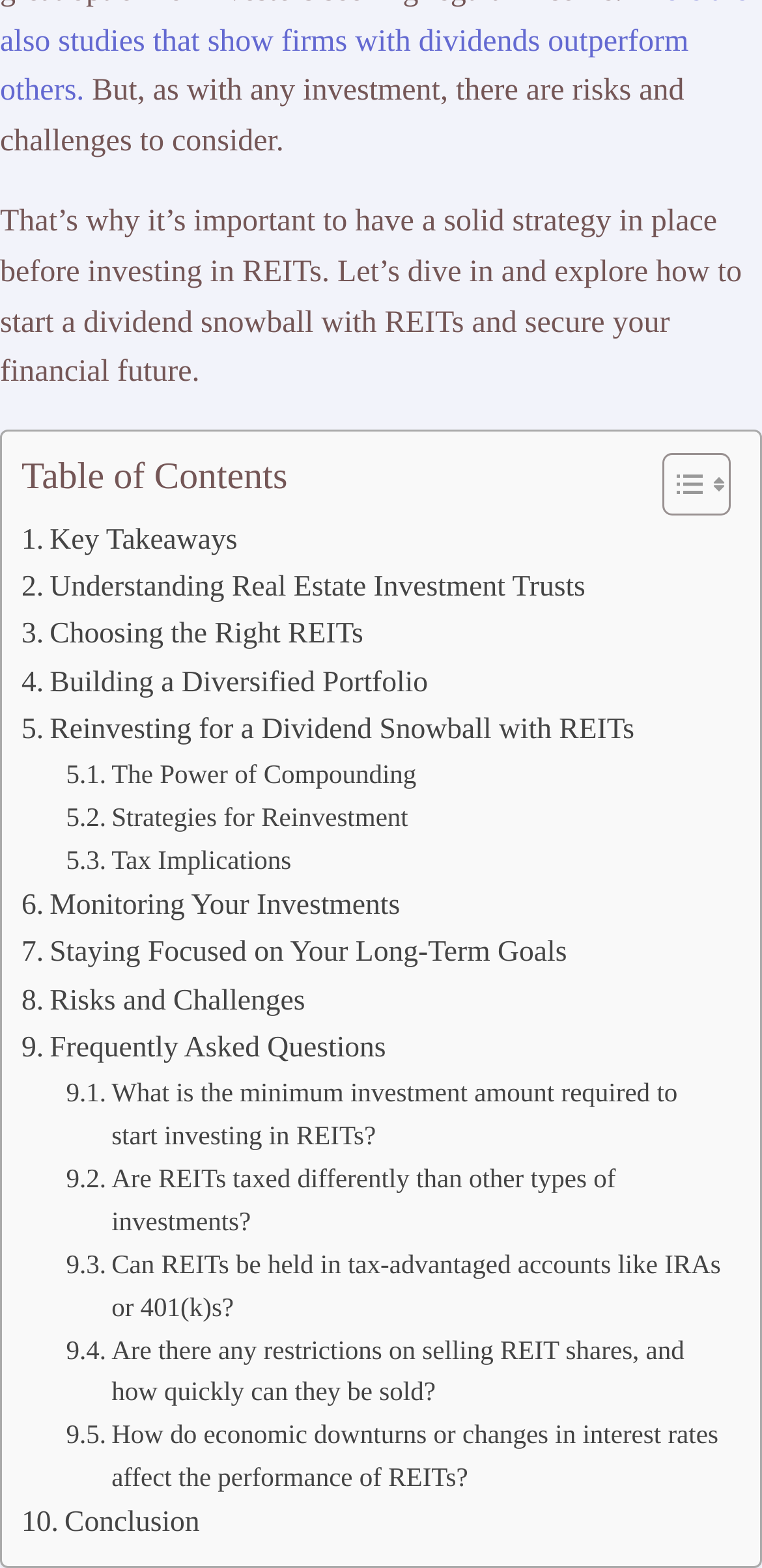How many FAQs are present on the webpage?
Refer to the screenshot and respond with a concise word or phrase.

5